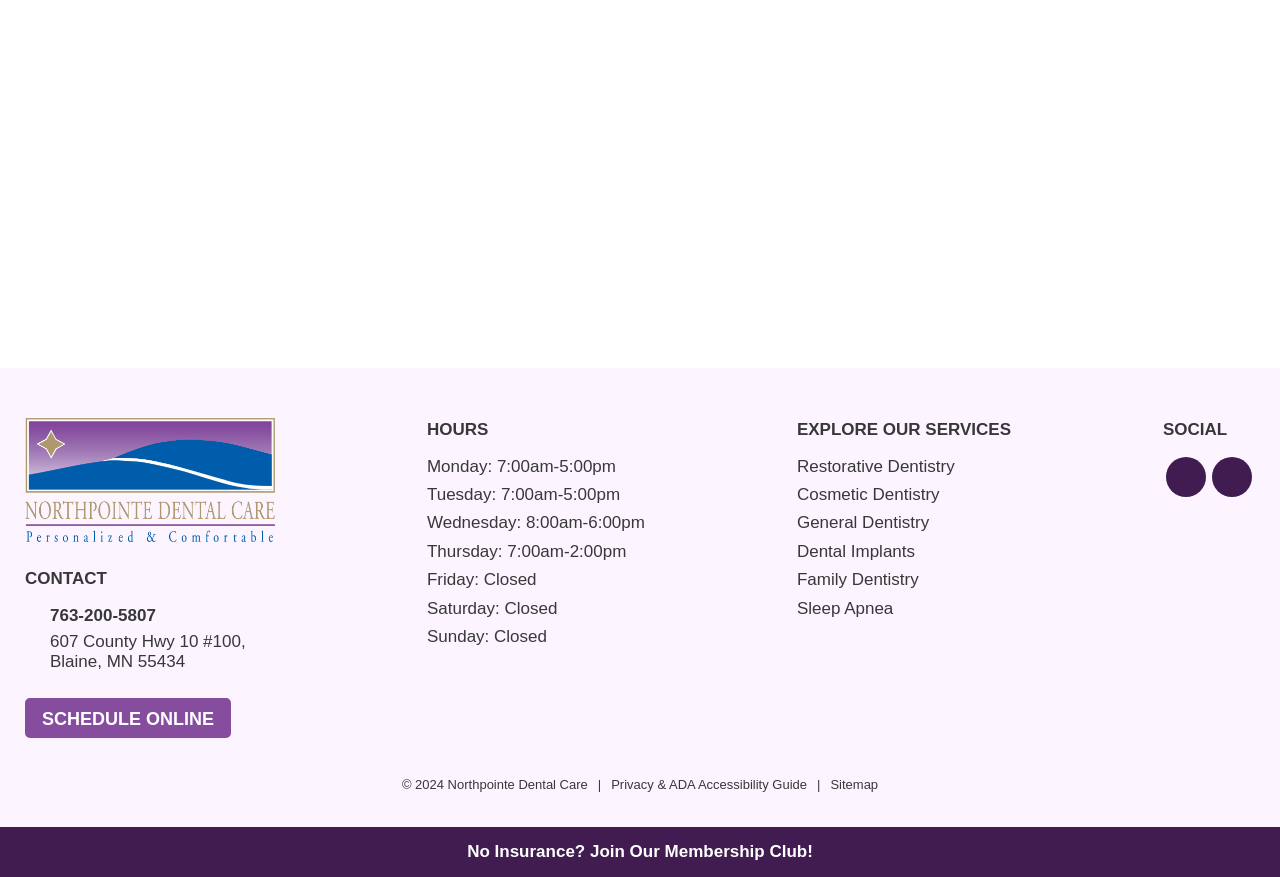What are the hours of operation on Monday?
Make sure to answer the question with a detailed and comprehensive explanation.

I found the answer by looking at the hours section on the webpage, where the hours of operation for each day of the week are listed. Specifically, I looked at the Monday section to find the answer.